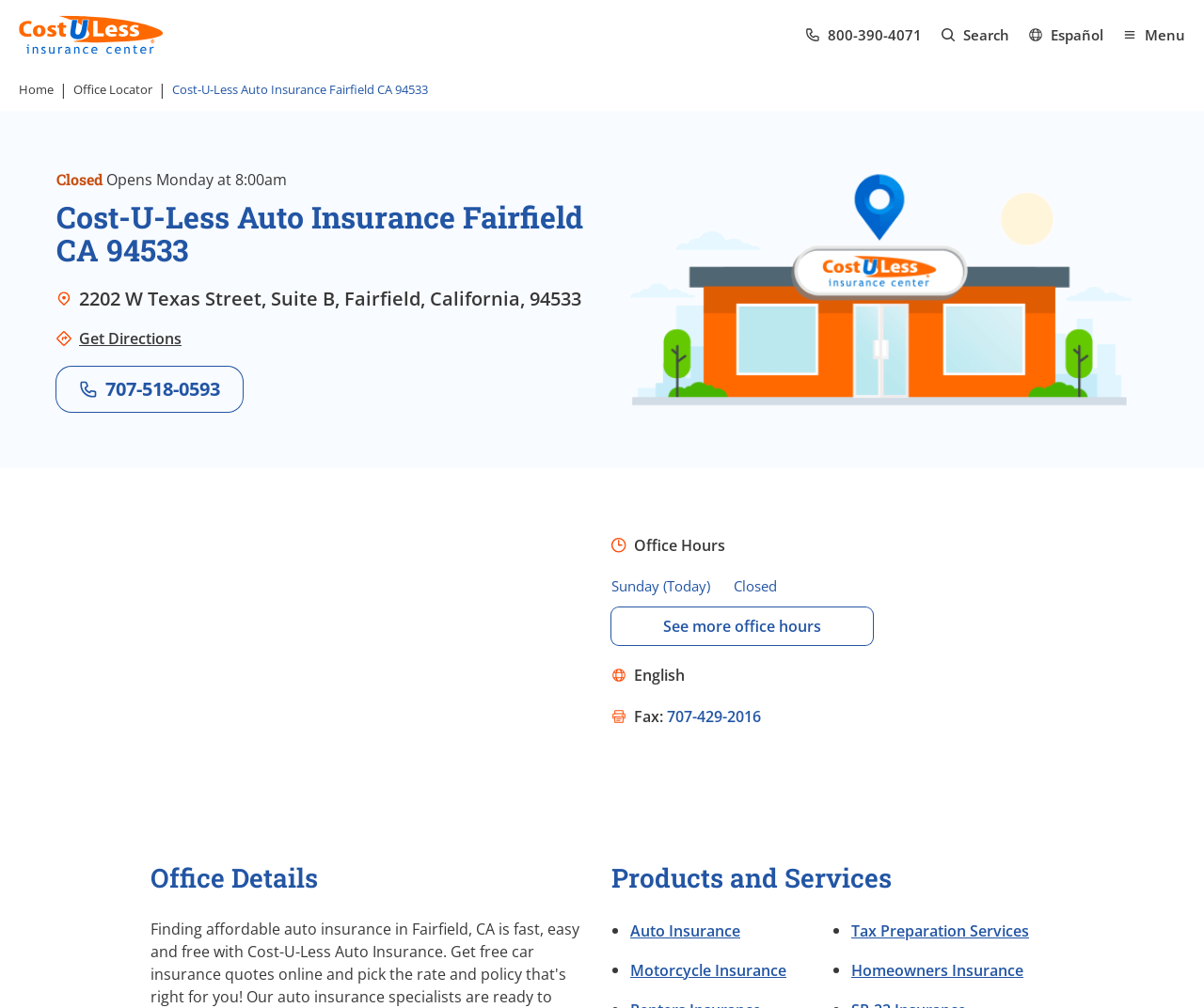What are the office hours for Sunday?
Craft a detailed and extensive response to the question.

I found the office hours by looking at the 'Office Hours' section, where it says 'Sunday (Today) - Closed'.